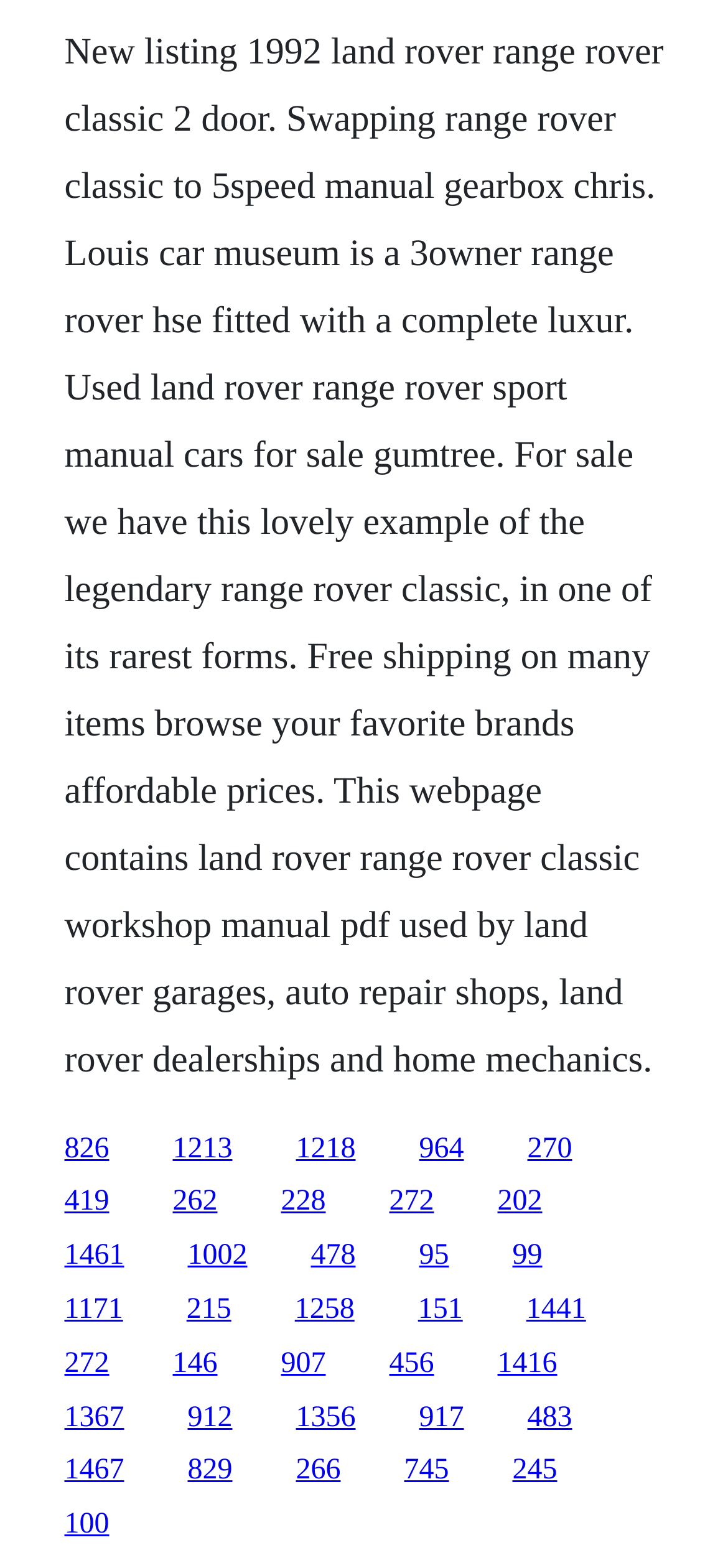What is being swapped in the Range Rover Classic?
Please answer the question as detailed as possible.

The webpage states 'Swapping range rover classic to 5speed manual gearbox', indicating that the manual gearbox is being swapped in the Range Rover Classic.